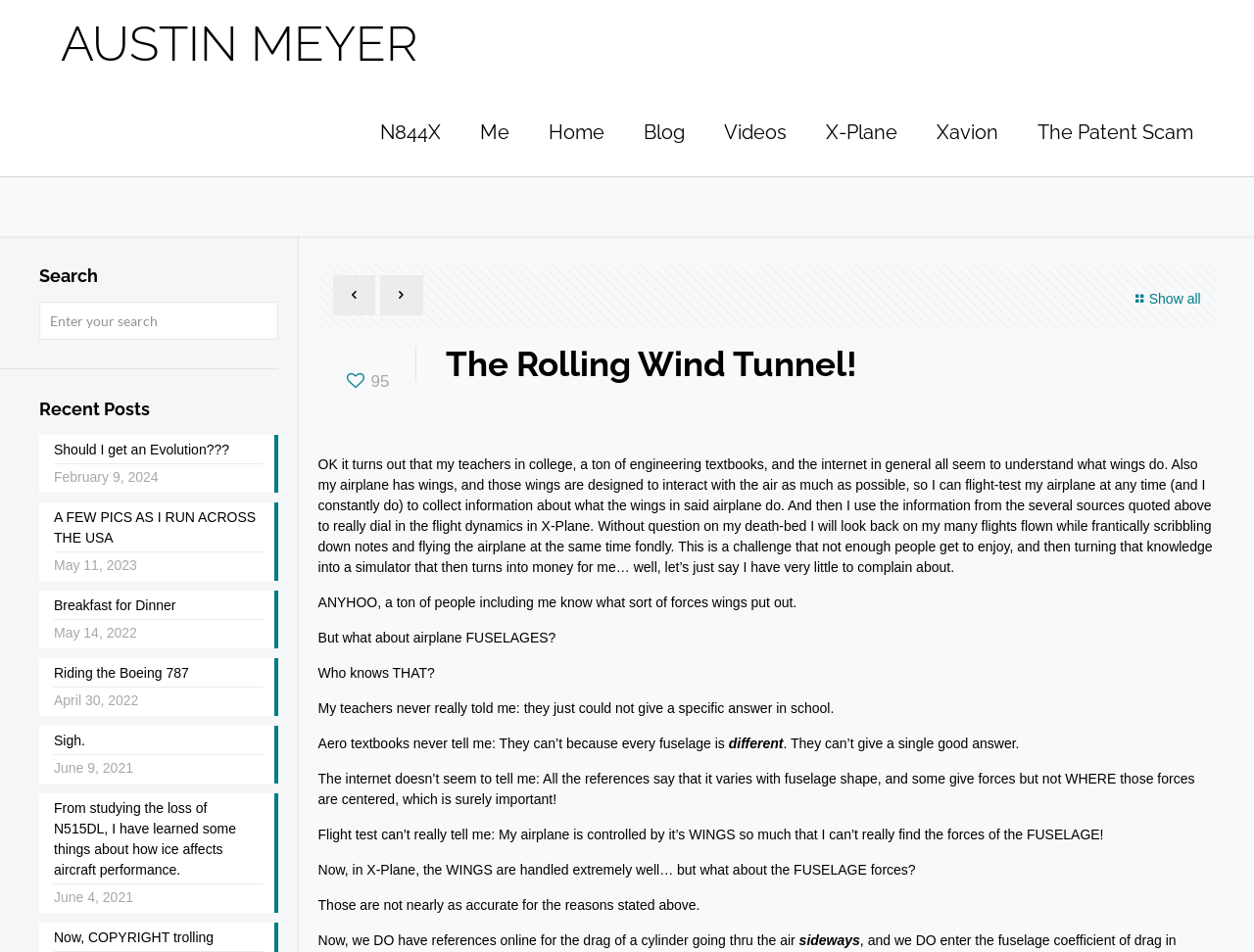Identify the bounding box coordinates necessary to click and complete the given instruction: "Check the 'Recent Posts' section".

[0.031, 0.419, 0.222, 0.441]